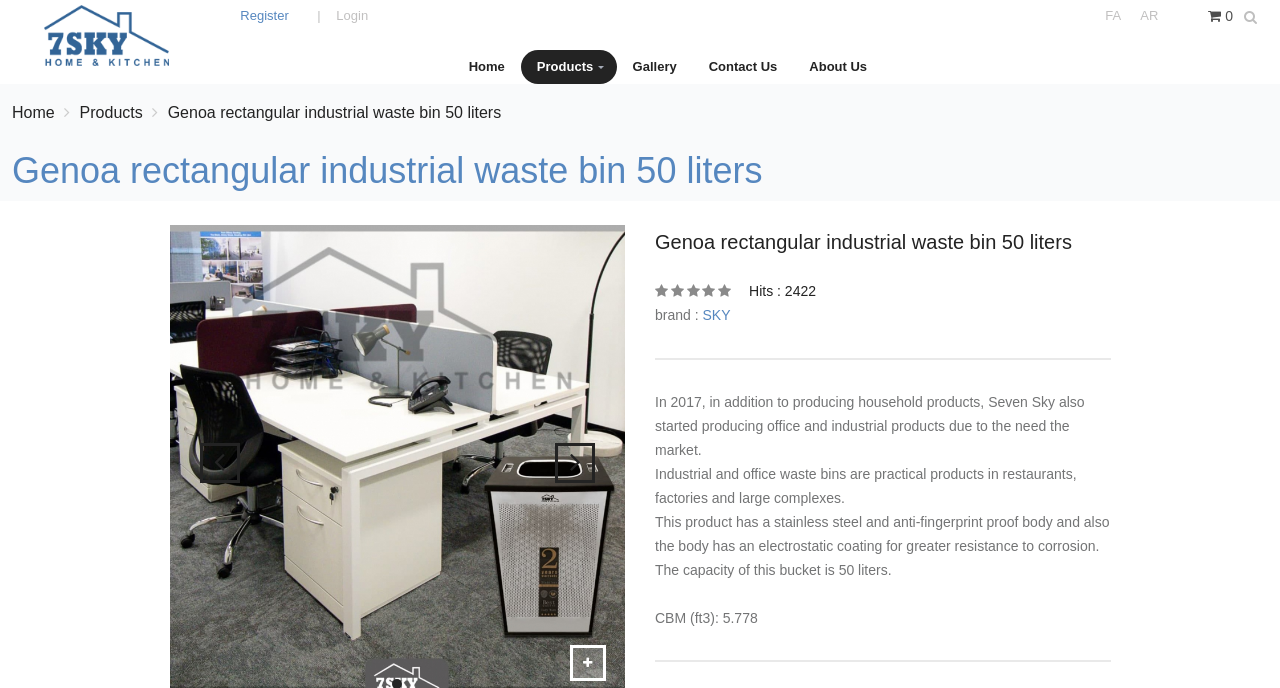Locate the coordinates of the bounding box for the clickable region that fulfills this instruction: "Click on the 'Contact Us' link".

[0.541, 0.073, 0.62, 0.123]